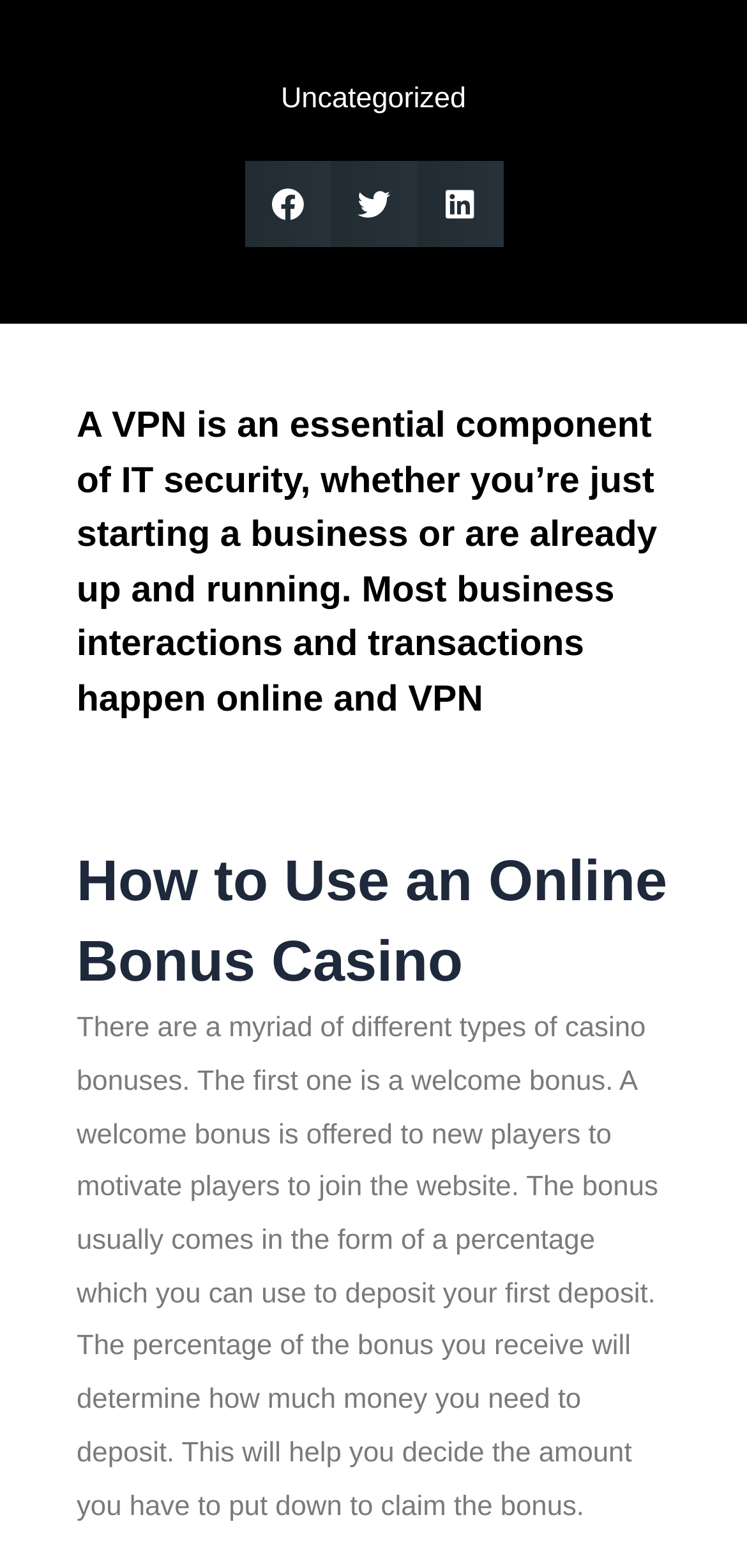Identify the headline of the webpage and generate its text content.

How to Use an Online Bonus Casino
